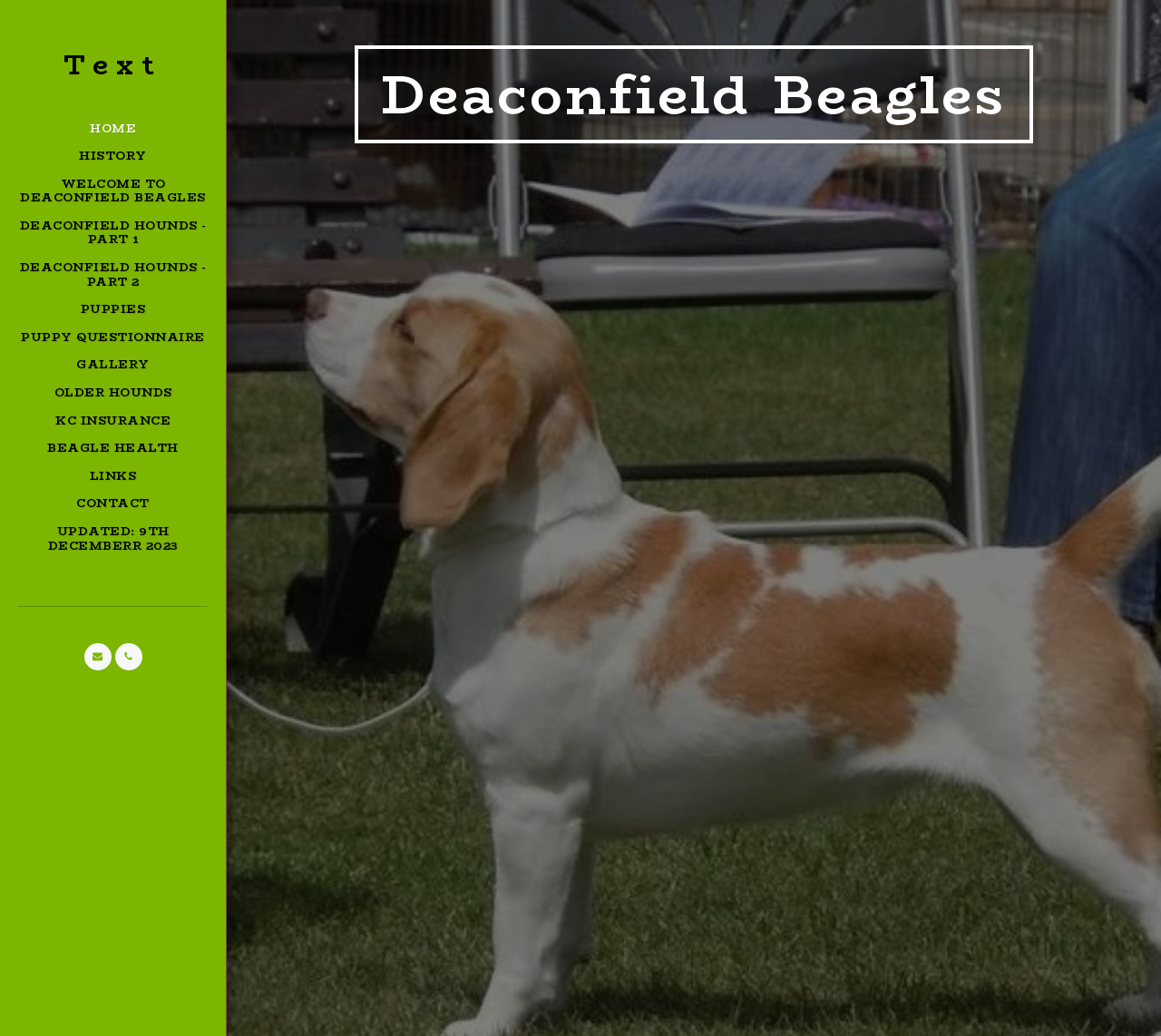Locate and provide the bounding box coordinates for the HTML element that matches this description: "Text".

[0.054, 0.039, 0.14, 0.087]